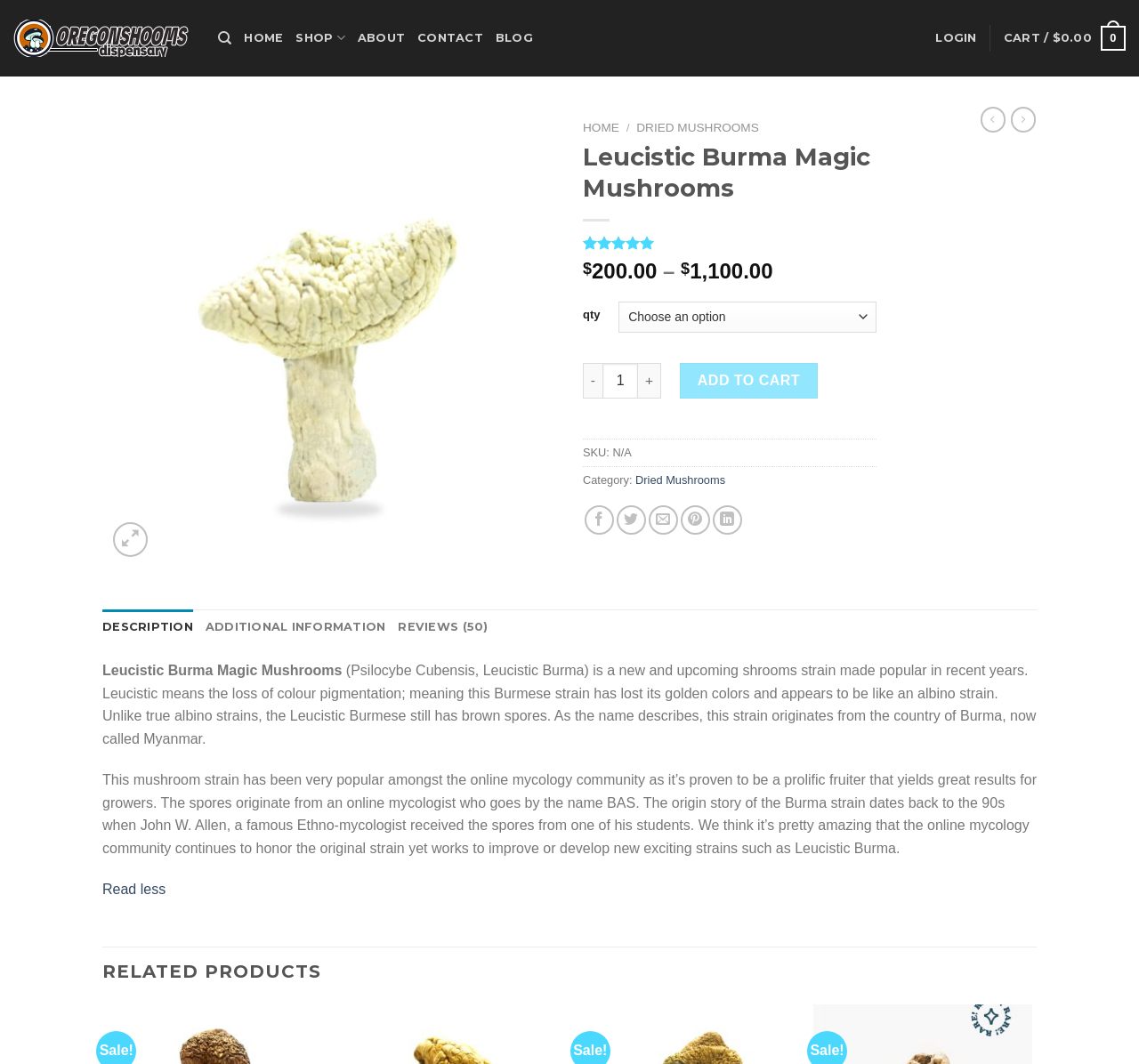How many customer ratings are there for this product?
Based on the screenshot, provide your answer in one word or phrase.

50